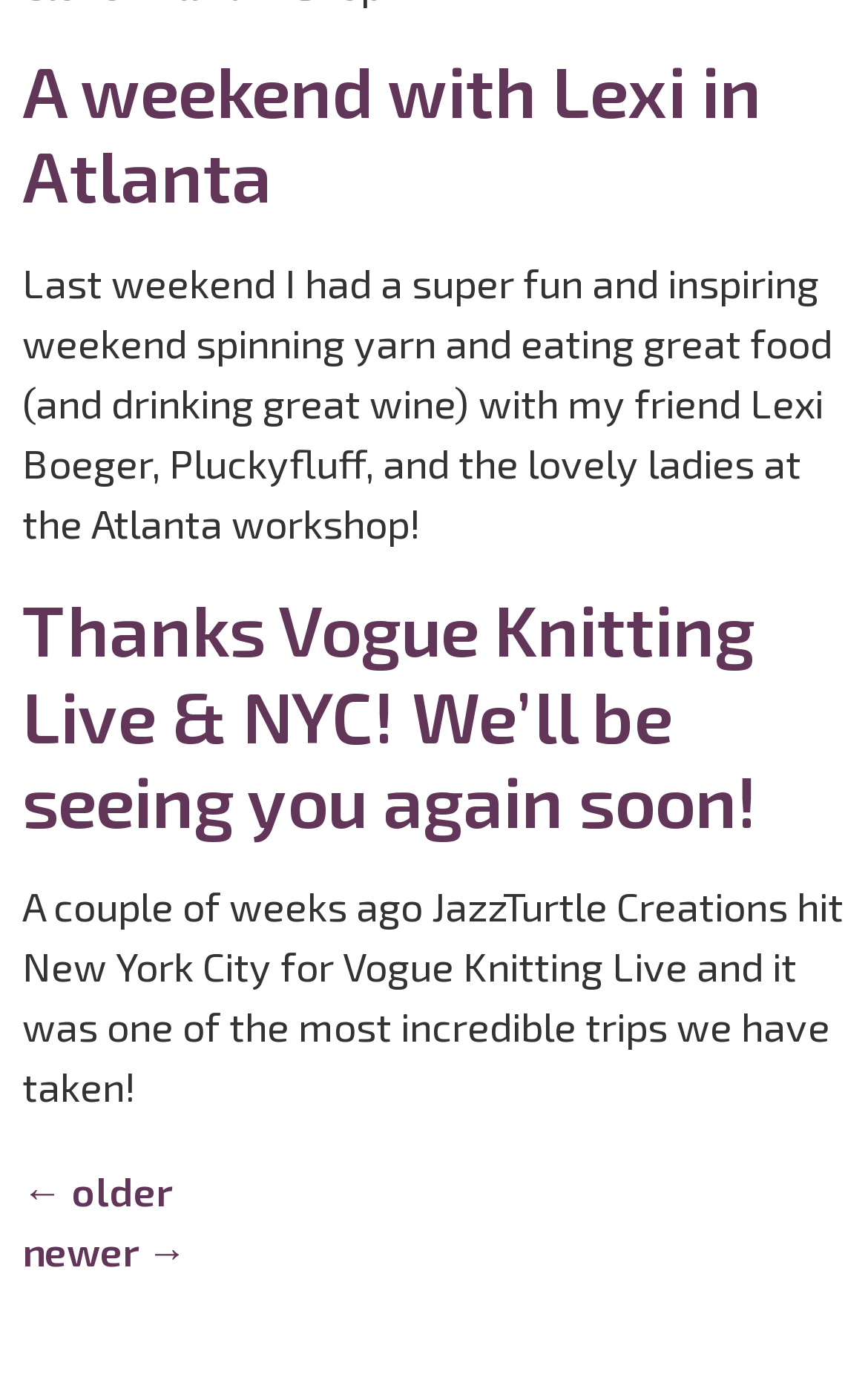What is the author's activity in New York City?
Kindly answer the question with as much detail as you can.

I found the answer by analyzing the second article element, which has a heading element with the text 'Thanks Vogue Knitting Live & NYC! We’ll be seeing you again soon!'. This suggests that the author participated in Vogue Knitting Live in New York City.